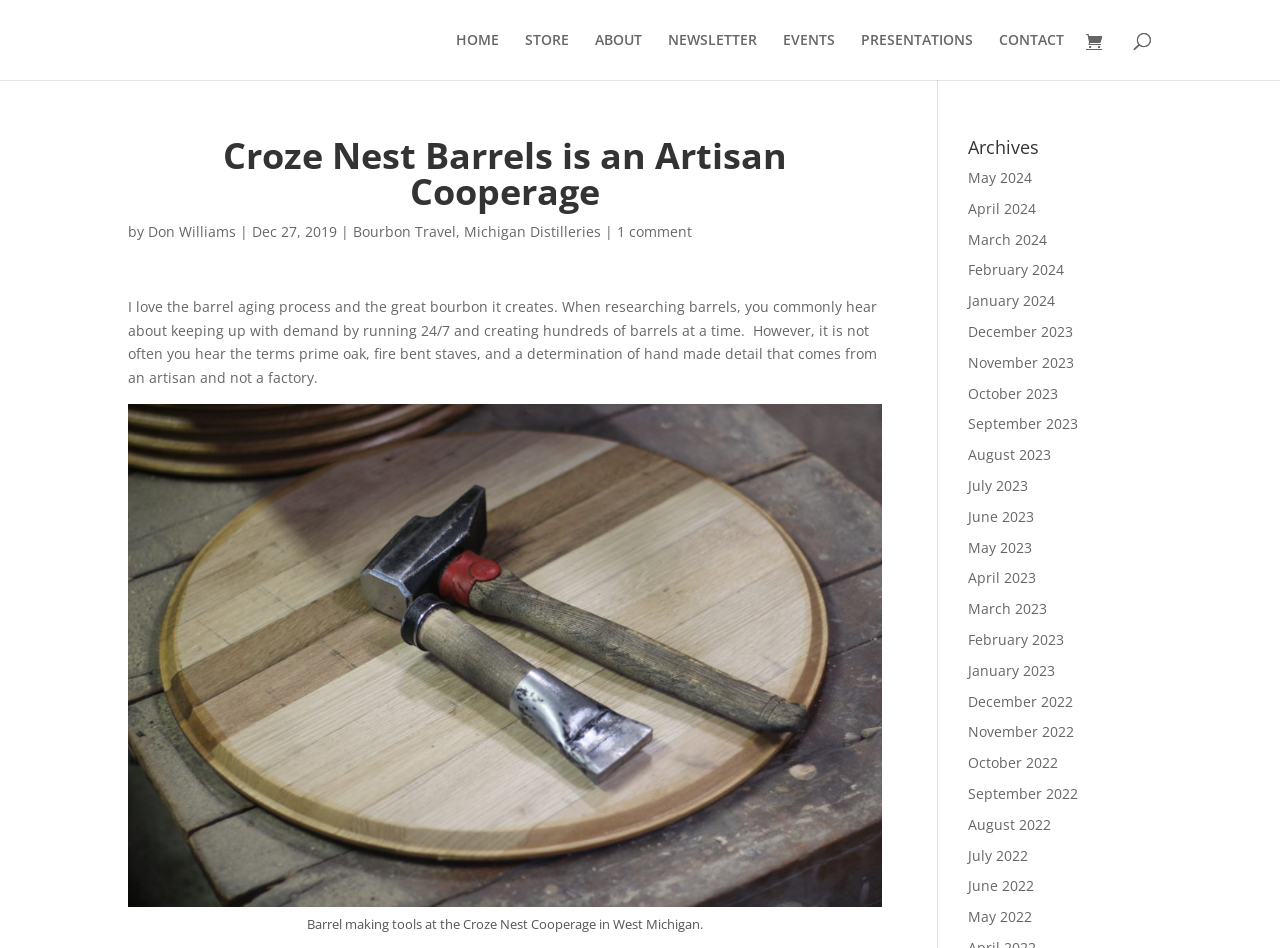Create a detailed narrative describing the layout and content of the webpage.

This webpage is about Croze Nest Barrels, an artisan cooperage, and appears to be a blog or news site focused on bourbon and barrel-making. At the top of the page, there is a navigation menu with links to HOME, STORE, ABOUT, NEWSLETTER, EVENTS, PRESENTATIONS, and CONTACT. To the right of the navigation menu, there is a search bar.

Below the navigation menu, there is a heading that reads "Croze Nest Barrels is an Artisan Cooperage" followed by a subheading that indicates the article was written by Don Williams on December 27, 2019. The article is categorized under "Bourbon Travel" and "Michigan Distilleries" and has one comment.

The main content of the article is a passage that discusses the barrel-aging process and the importance of artisanal craftsmanship in barrel-making. Below the article, there is a large image of barrel-making tools at the Croze Nest Cooperage in West Michigan, accompanied by a caption.

To the right of the main content, there is a section titled "Archives" that lists links to monthly archives from May 2024 to May 2022.